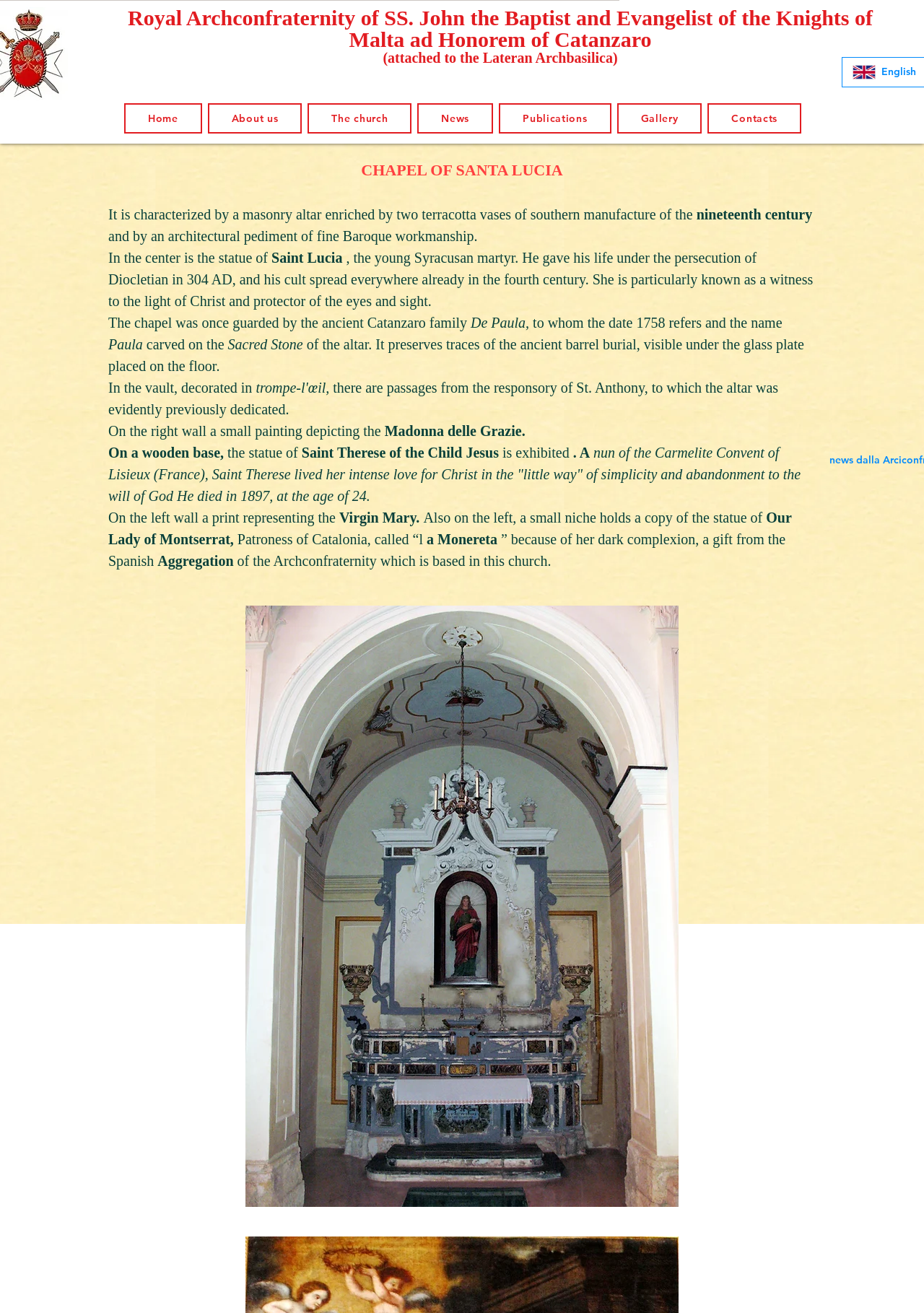Identify the bounding box coordinates of the clickable region required to complete the instruction: "Click the 'About us' button". The coordinates should be given as four float numbers within the range of 0 and 1, i.e., [left, top, right, bottom].

[0.225, 0.079, 0.327, 0.102]